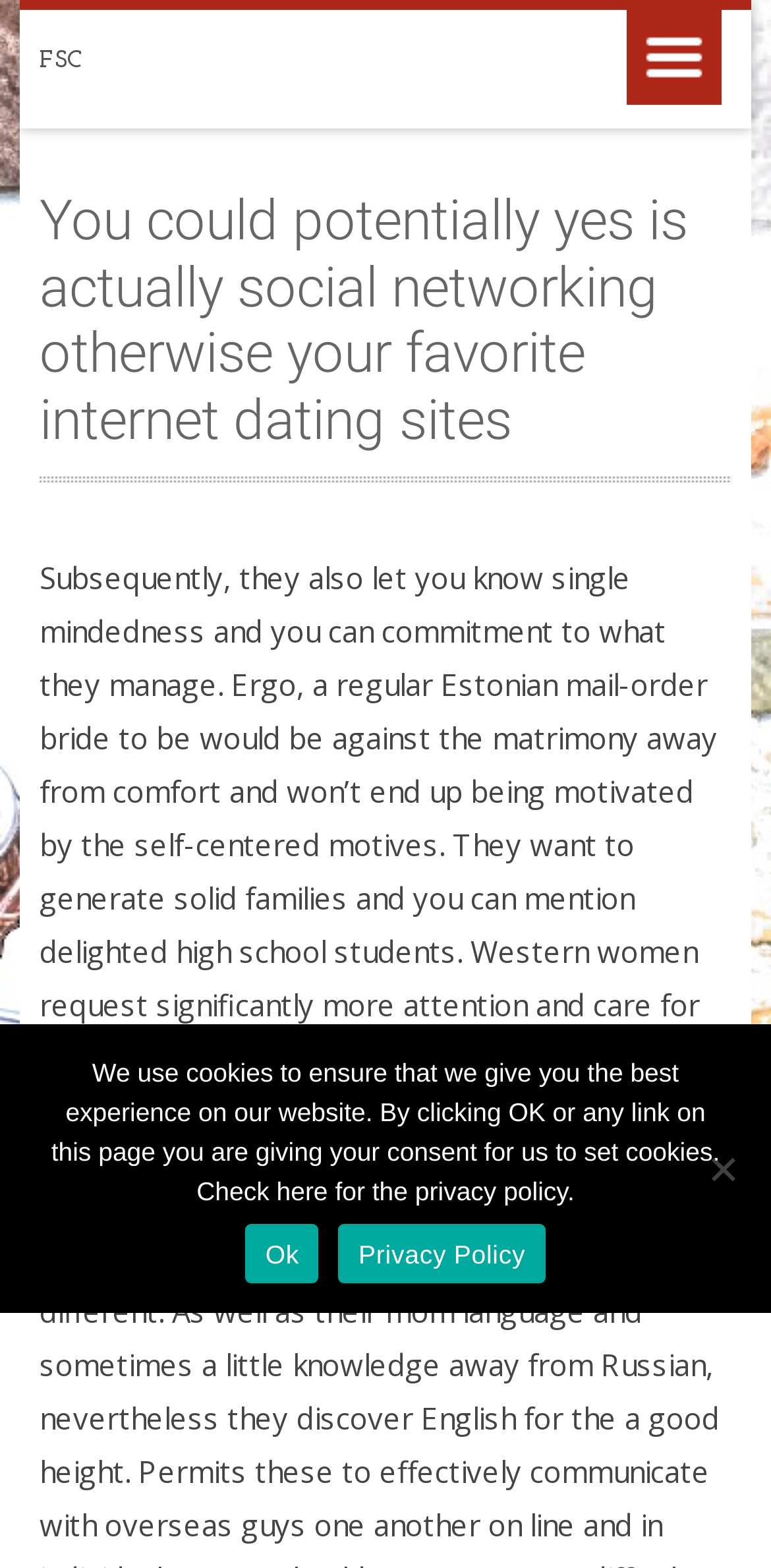What is the focus of the webpage? Look at the image and give a one-word or short phrase answer.

Social networking or dating